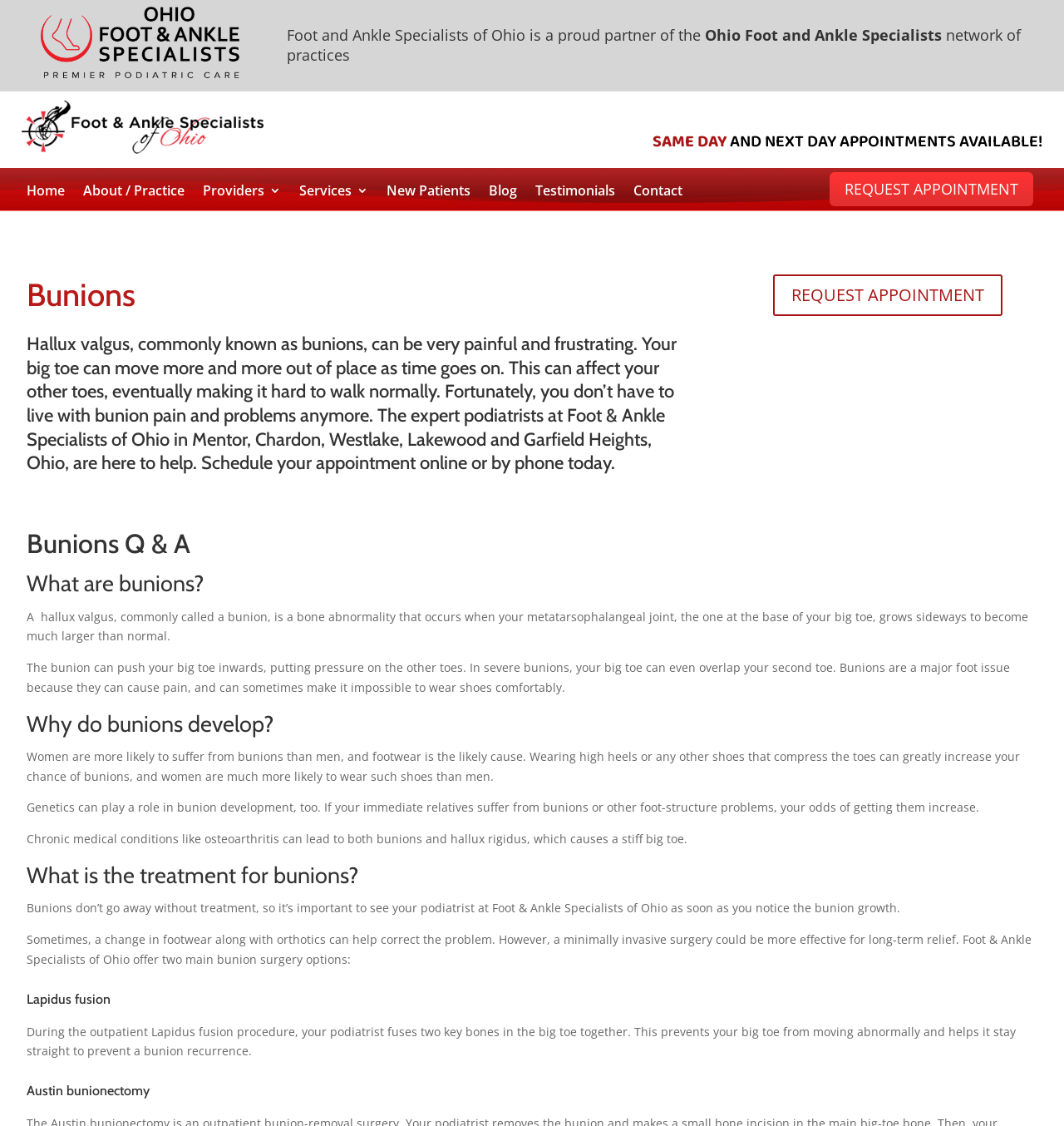What is the main topic of this webpage?
Utilize the image to construct a detailed and well-explained answer.

Based on the webpage content, the main topic is bunions, which is a bone abnormality that occurs when the metatarsophalangeal joint grows sideways. The webpage provides information about bunions, their causes, symptoms, and treatment options.